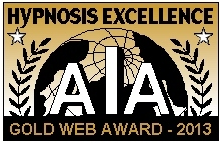Please study the image and answer the question comprehensively:
What is the organization that gave the award?

The AIA logo is prominently displayed in the center of the award, indicating that the organization is responsible for overseeing standards in hypnosis practice and presenting the award.